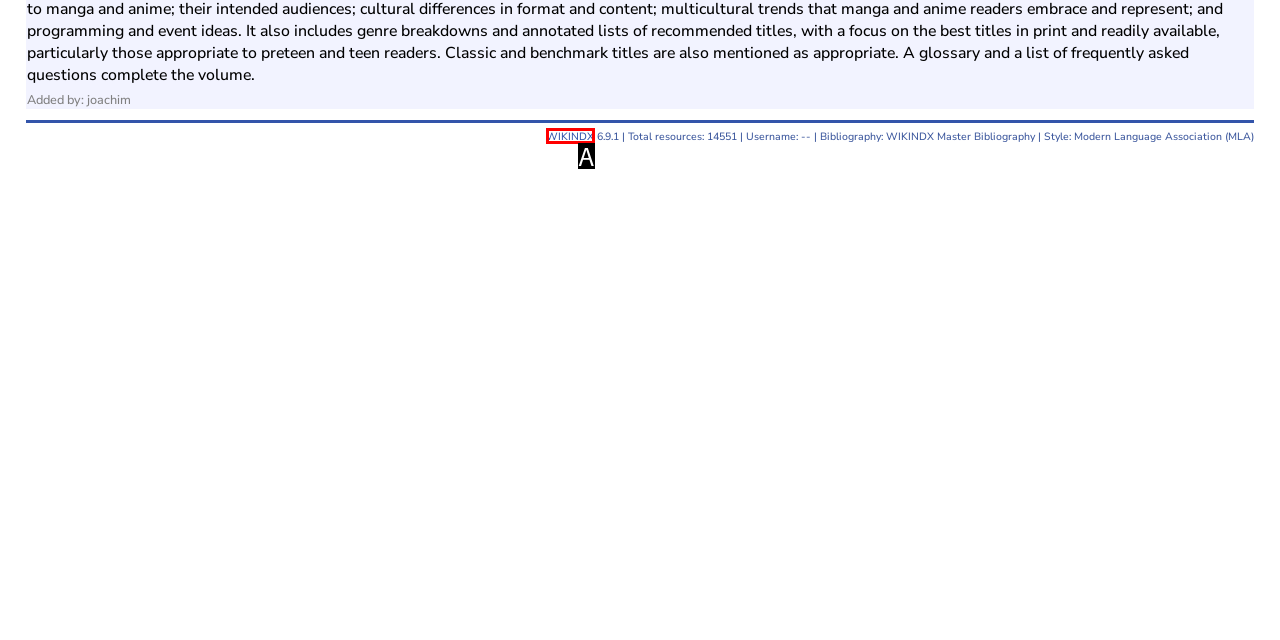Given the description: WIKINDX
Identify the letter of the matching UI element from the options.

A